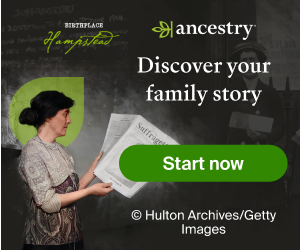Summarize the image with a detailed description that highlights all prominent details.

The image features a captivating advertisement for Ancestry, inviting users to "Discover your family story." It showcases a woman who appears to be engaging with historical documents, emphasizing the theme of ancestry and heritage. The advertisement is highlighted with a vibrant green background on one side, contrasting with the black-and-white elements of the documents, suggesting a connection between the past and present. The call to action, "Start now," is prominently displayed within a green button, encouraging immediate engagement. Below, the image credits Hulton Archives/Getty Images, underscoring the authenticity and historical significance of the content. The overall design effectively combines visual elements with a clear message about exploring one's family history.